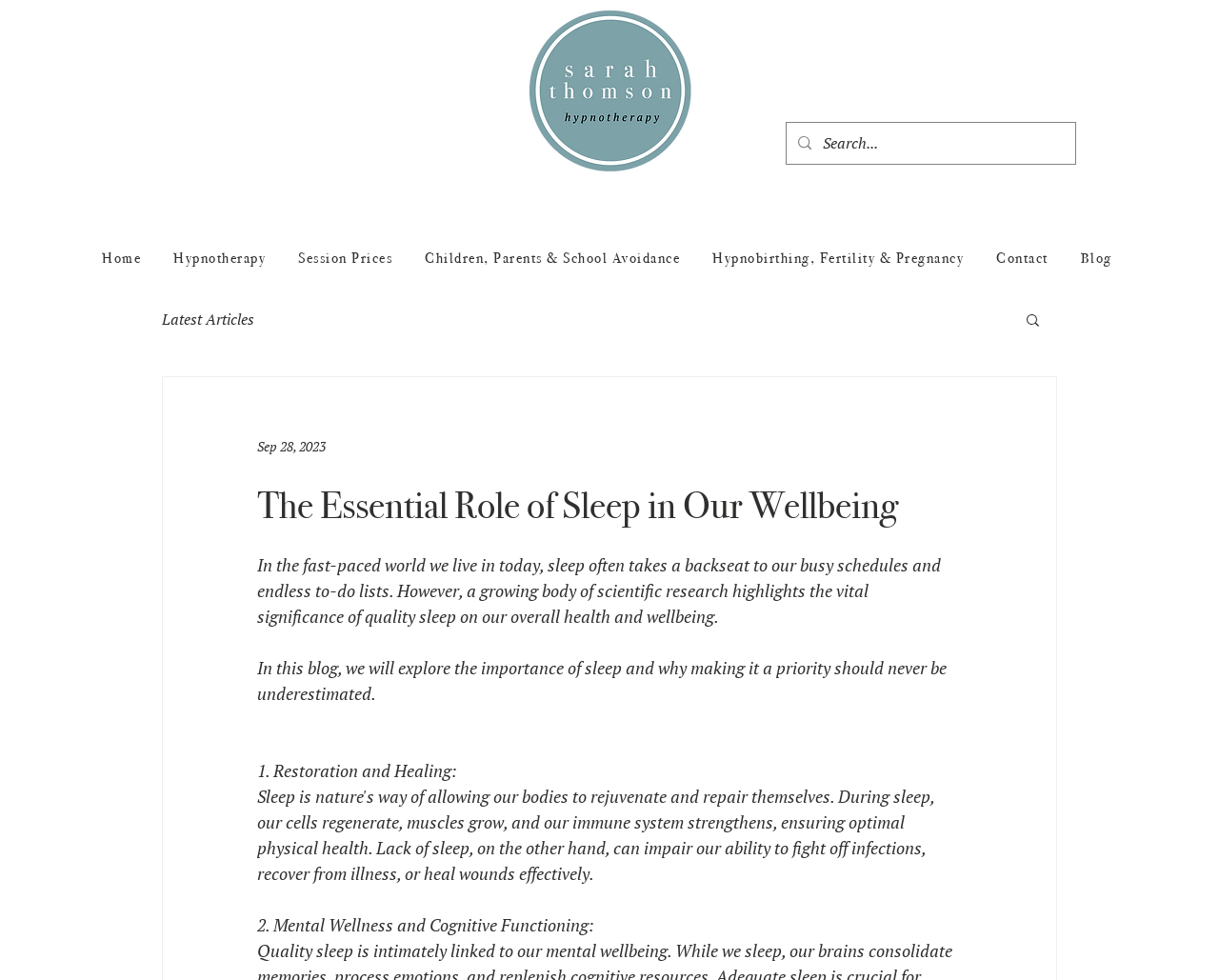Can you pinpoint the bounding box coordinates for the clickable element required for this instruction: "Click the Search button"? The coordinates should be four float numbers between 0 and 1, i.e., [left, top, right, bottom].

[0.84, 0.318, 0.855, 0.338]